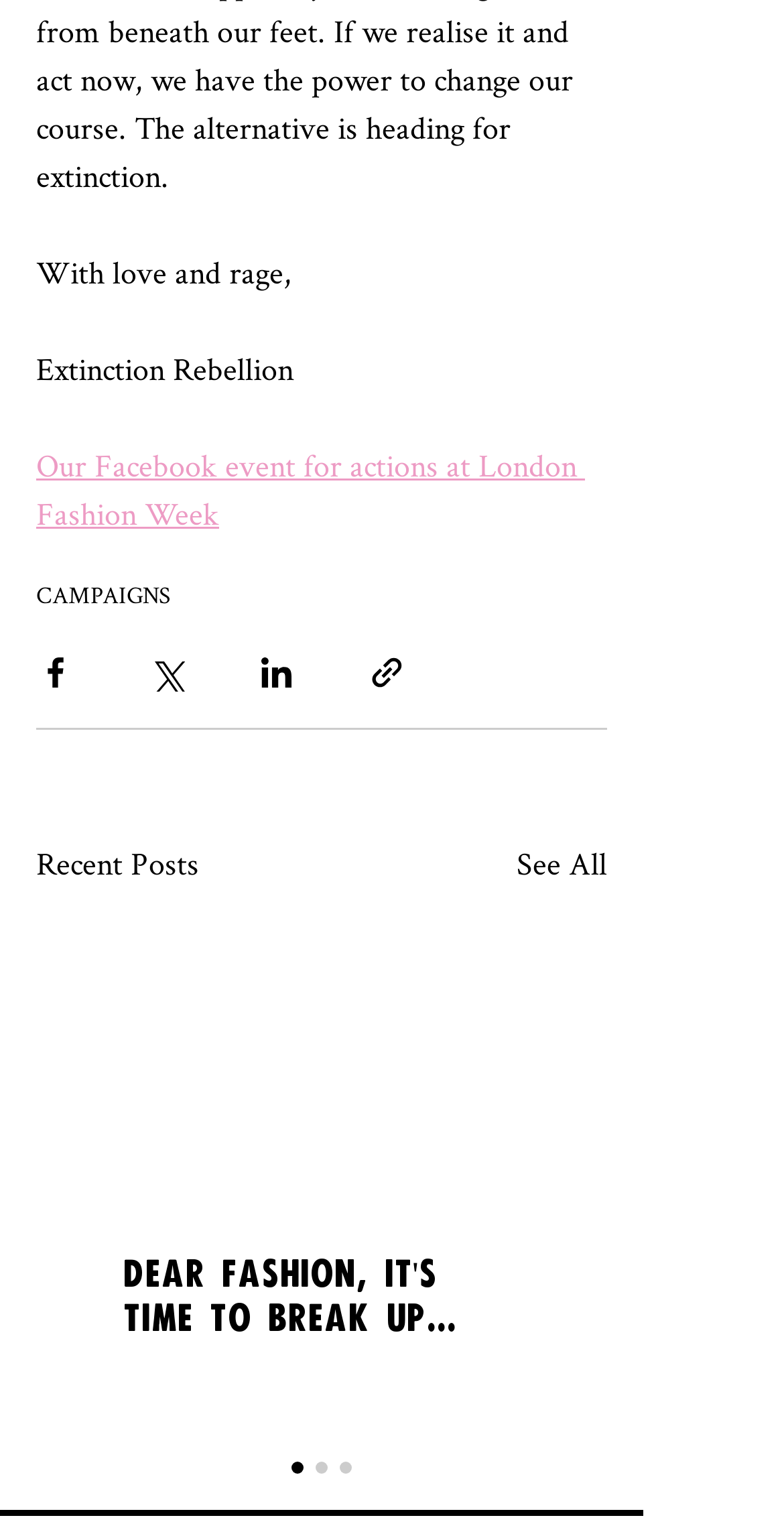From the image, can you give a detailed response to the question below:
What is the name of the organization?

The name of the organization can be found in the second StaticText element, which has the text 'Extinction Rebellion'.